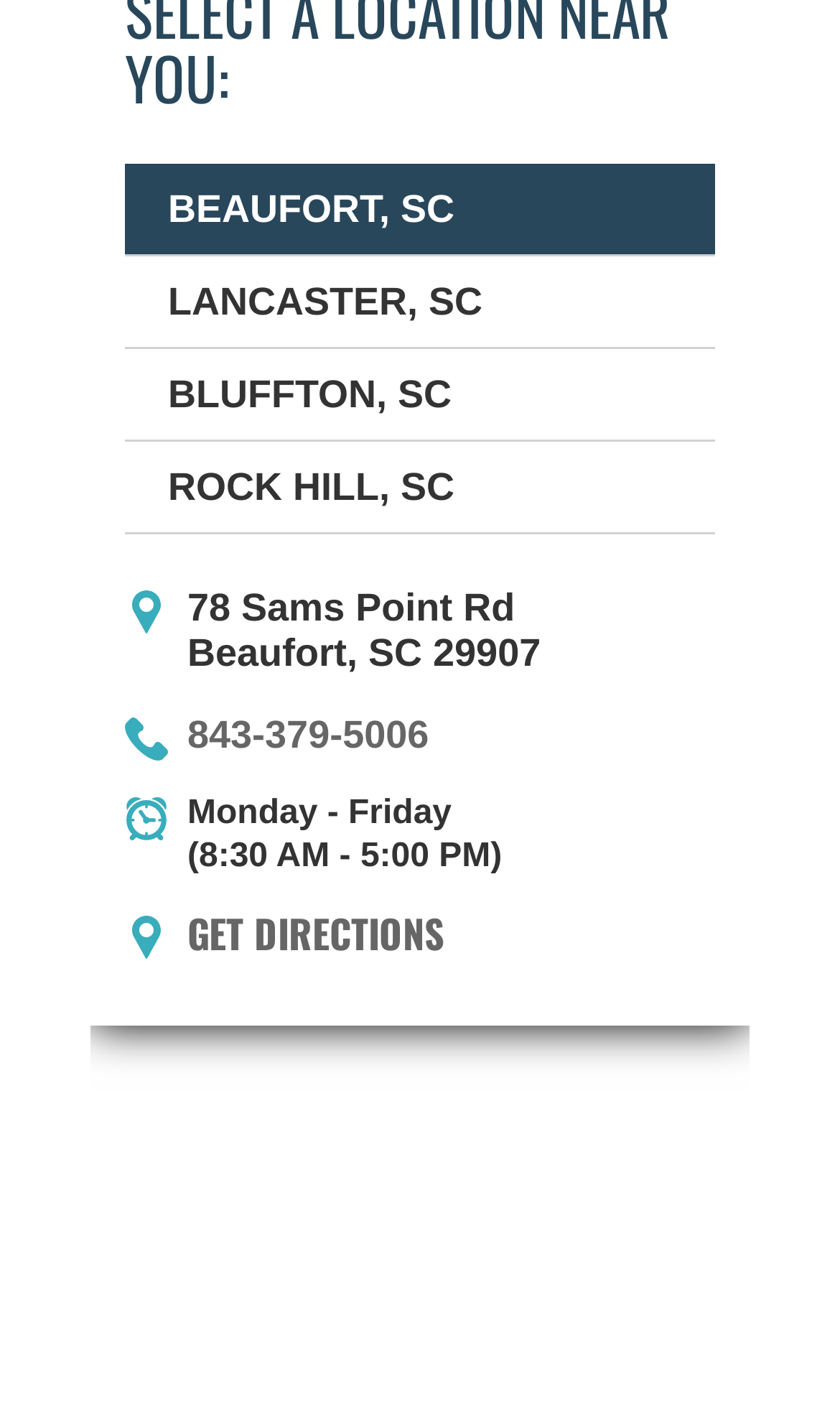How many locations are listed on the webpage?
Give a detailed response to the question by analyzing the screenshot.

I counted the number of locations listed on the webpage, and there are four locations: Beaufort, Lancaster, Bluffton, and Rock Hill.